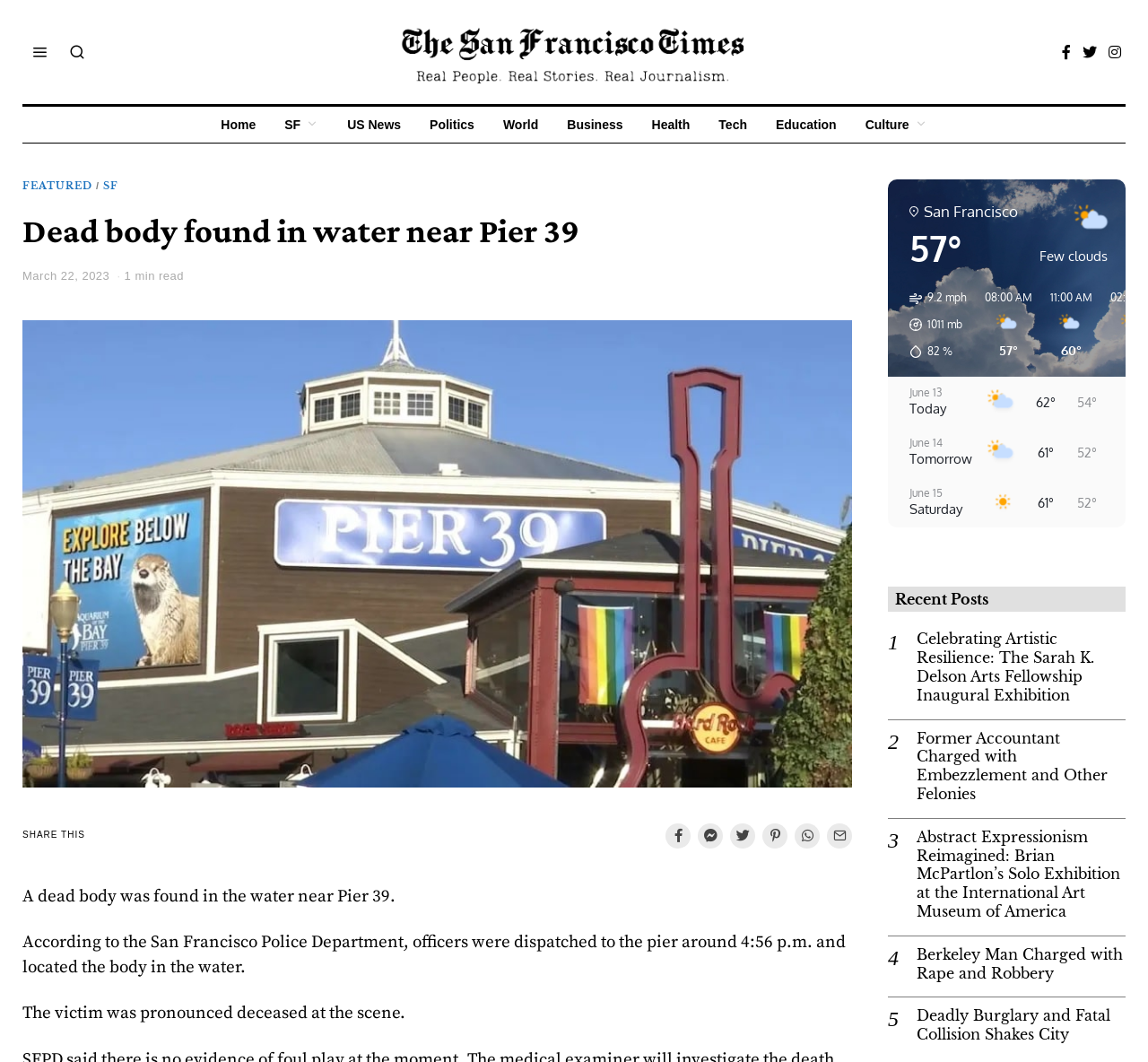Locate the bounding box coordinates of the clickable part needed for the task: "View the weather forecast".

[0.773, 0.274, 0.85, 0.338]